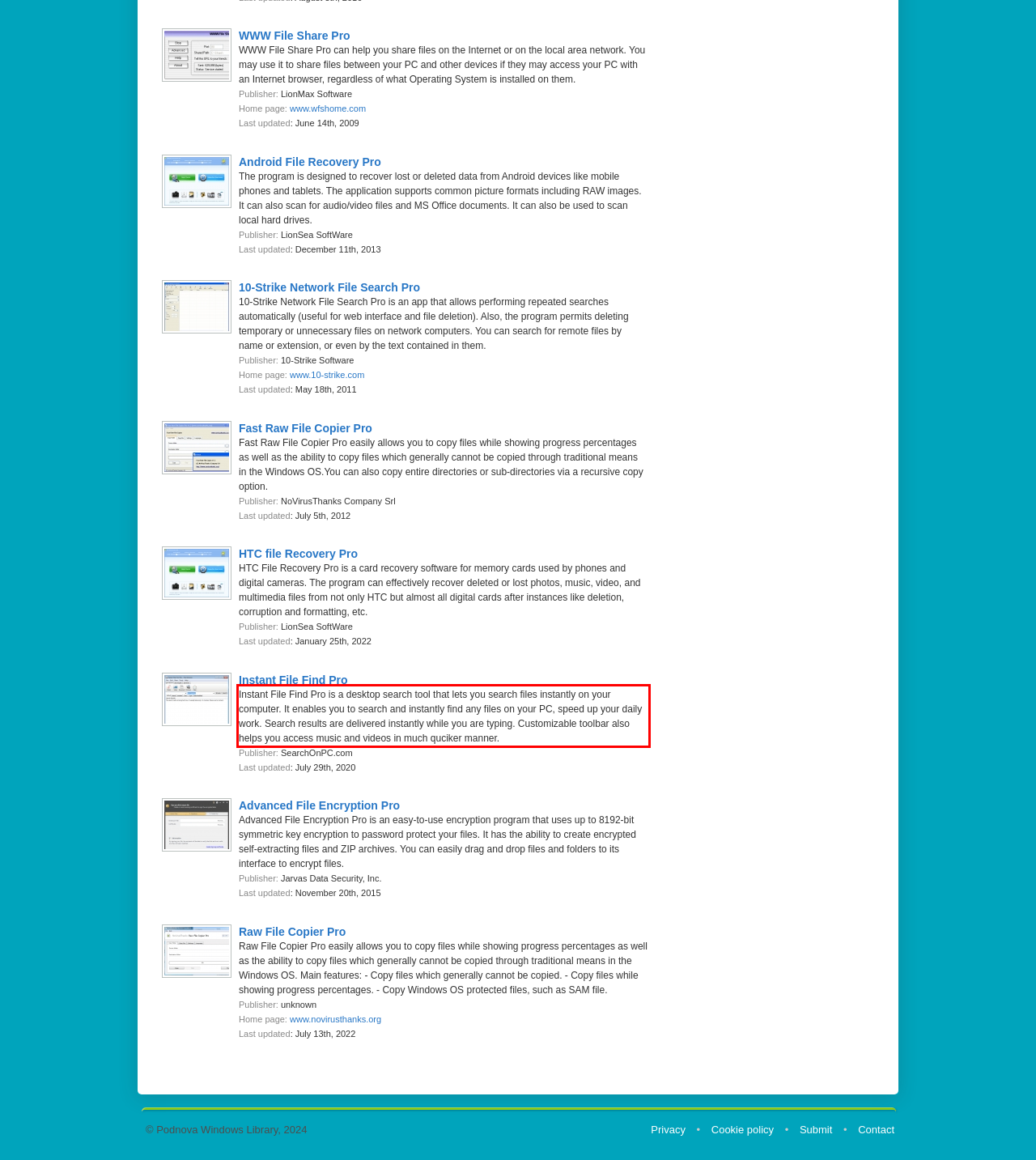You have a screenshot of a webpage where a UI element is enclosed in a red rectangle. Perform OCR to capture the text inside this red rectangle.

Instant File Find Pro is a desktop search tool that lets you search files instantly on your computer. It enables you to search and instantly find any files on your PC, speed up your daily work. Search results are delivered instantly while you are typing. Customizable toolbar also helps you access music and videos in much quciker manner.